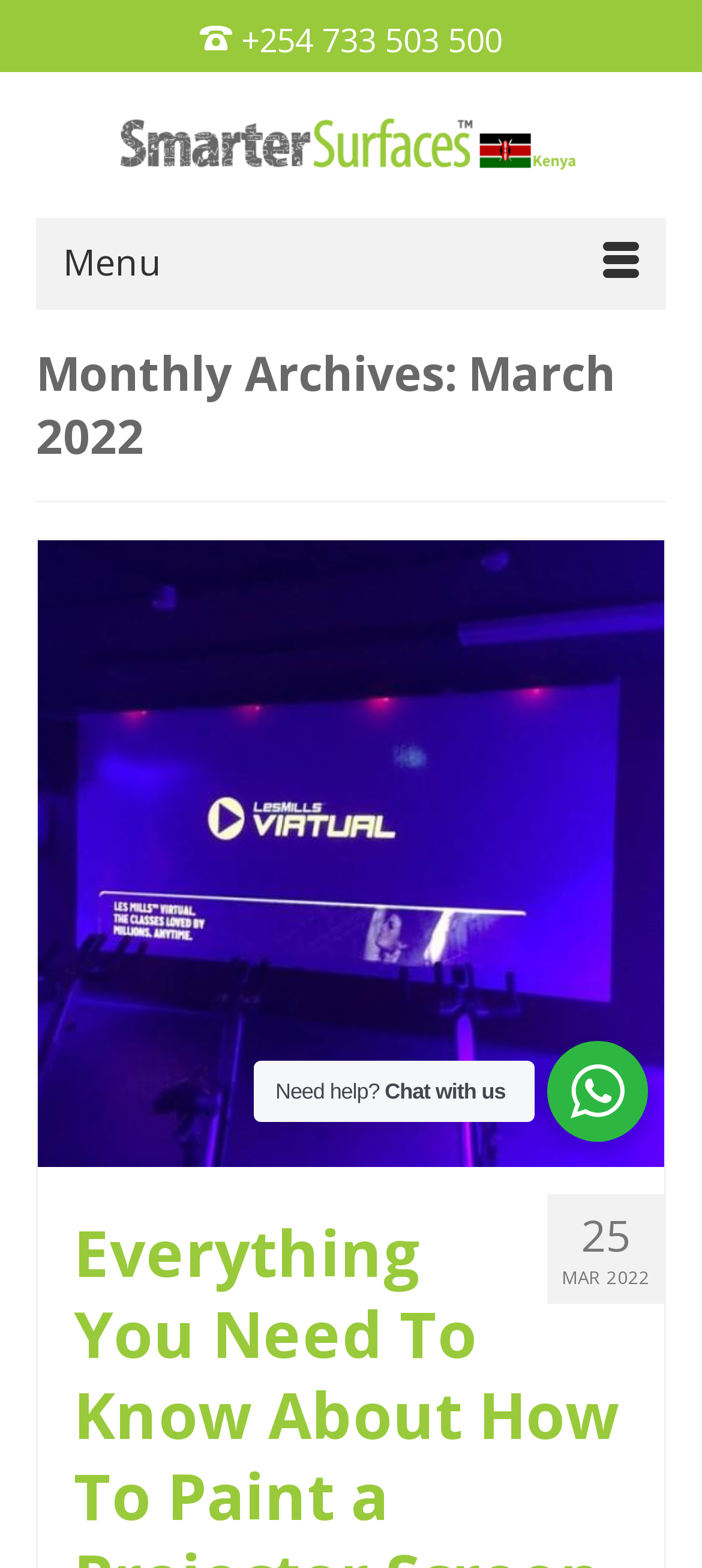What is the topic of the webpage?
Could you please answer the question thoroughly and with as much detail as possible?

I determined the topic by looking at the root element's text 'March 2022 - Smarter Surfaces' and the link element with the text 'Smarter Surfaces whiteboard solutions Kenya', which suggests that the webpage is about Smarter Surfaces.